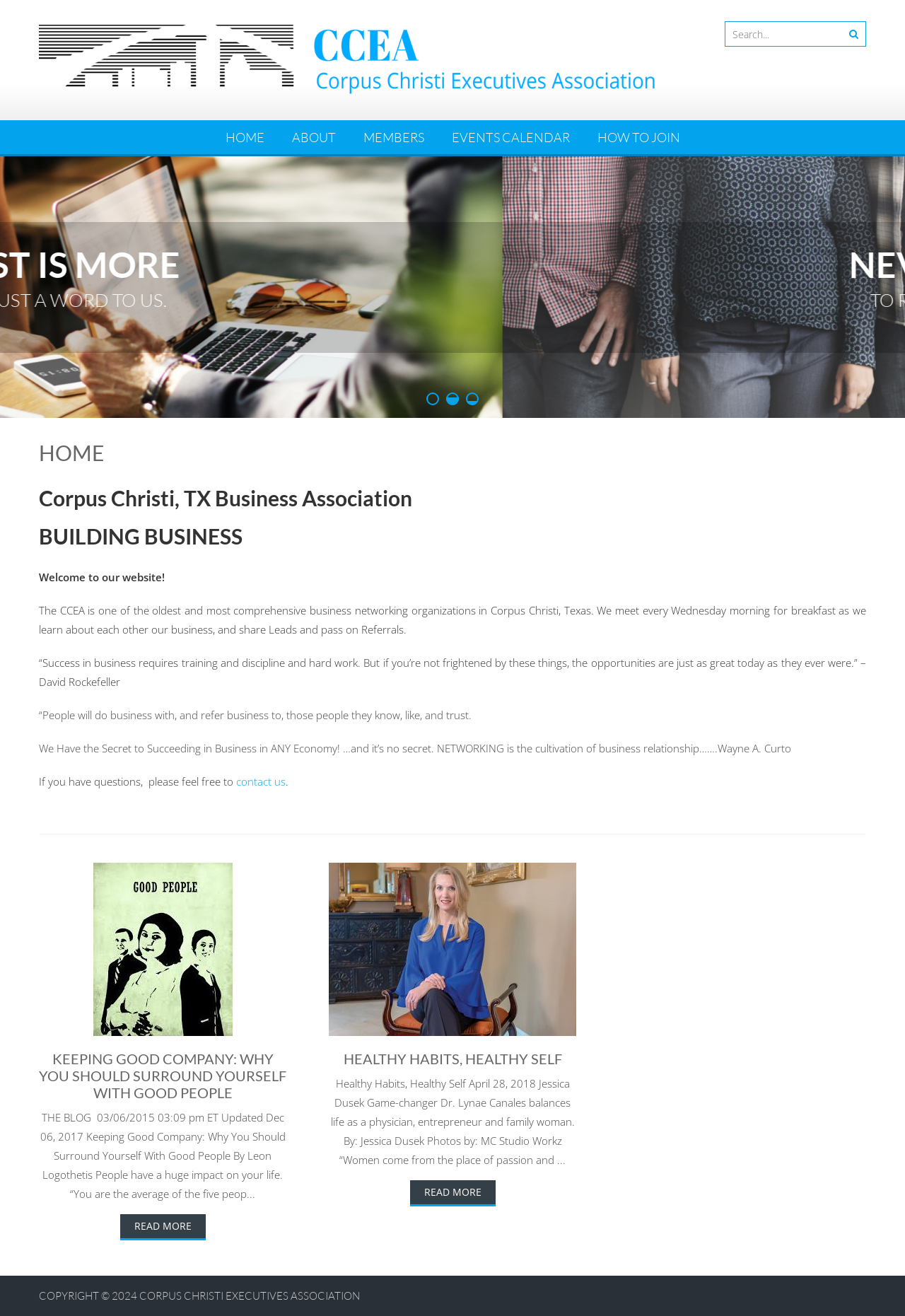Identify the bounding box coordinates of the clickable region to carry out the given instruction: "Read more about Keeping Good Company".

[0.132, 0.923, 0.227, 0.943]